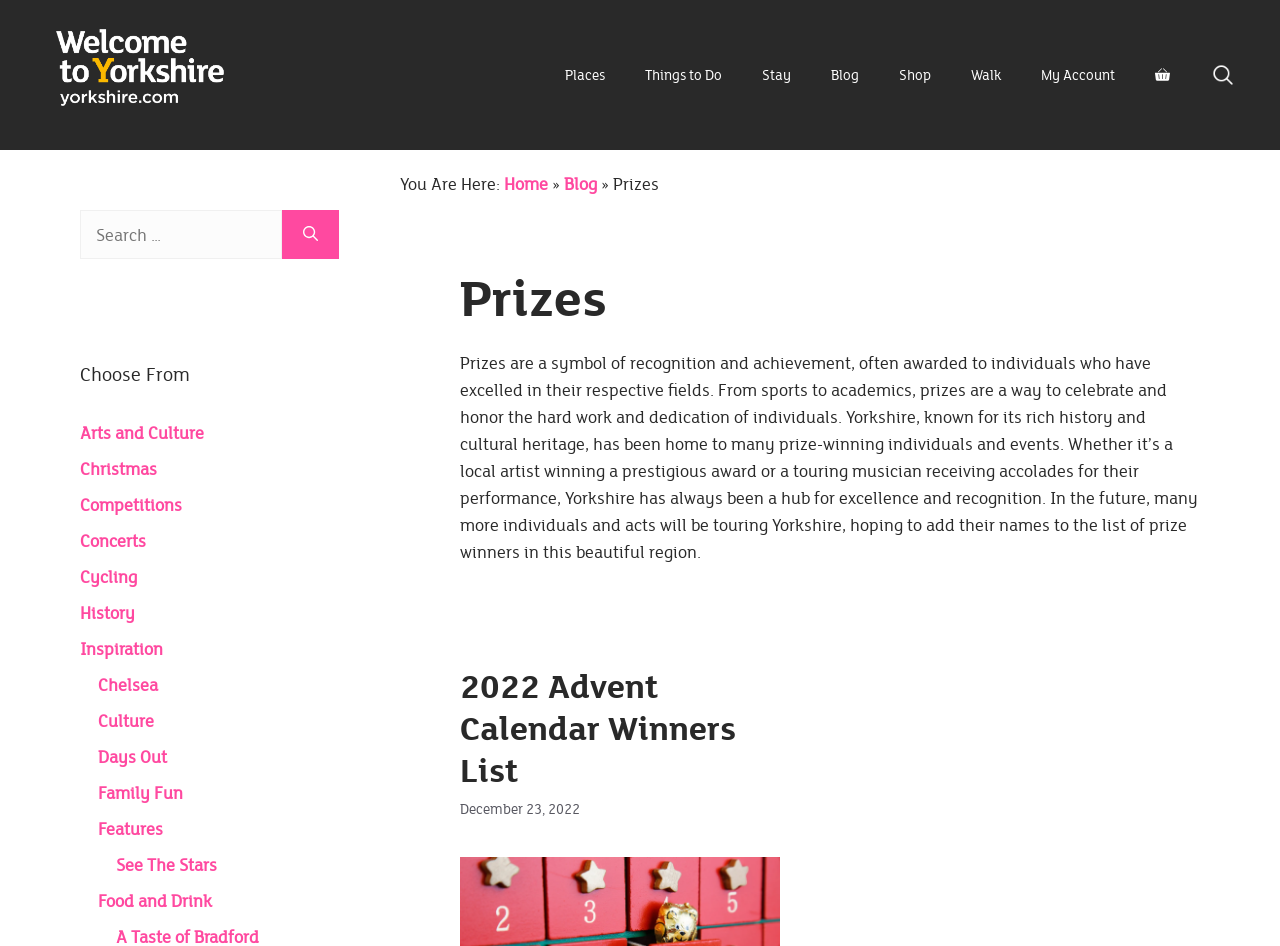Provide the bounding box coordinates of the UI element that matches the description: "Family Fun".

[0.077, 0.825, 0.143, 0.85]